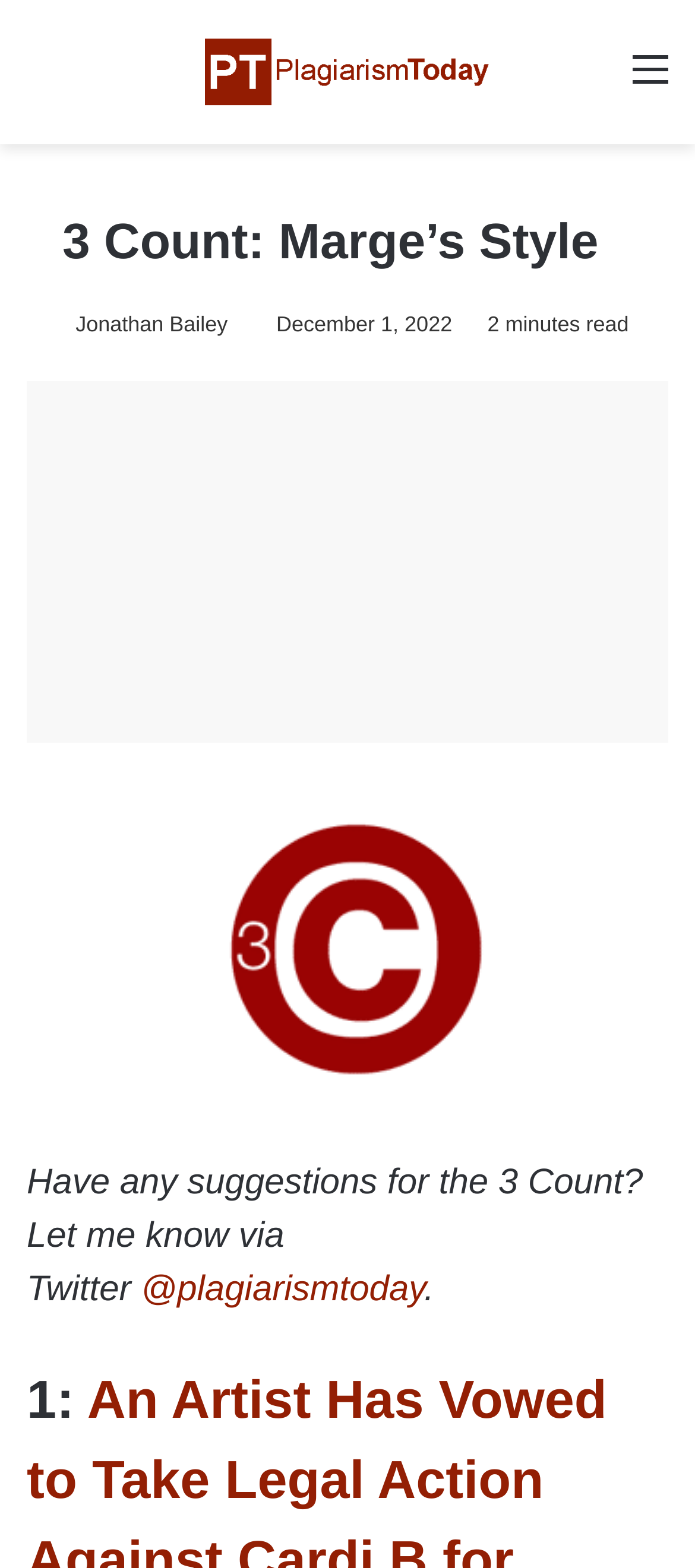How can readers provide suggestions for the 3 Count?
Give a single word or phrase answer based on the content of the image.

via Twitter